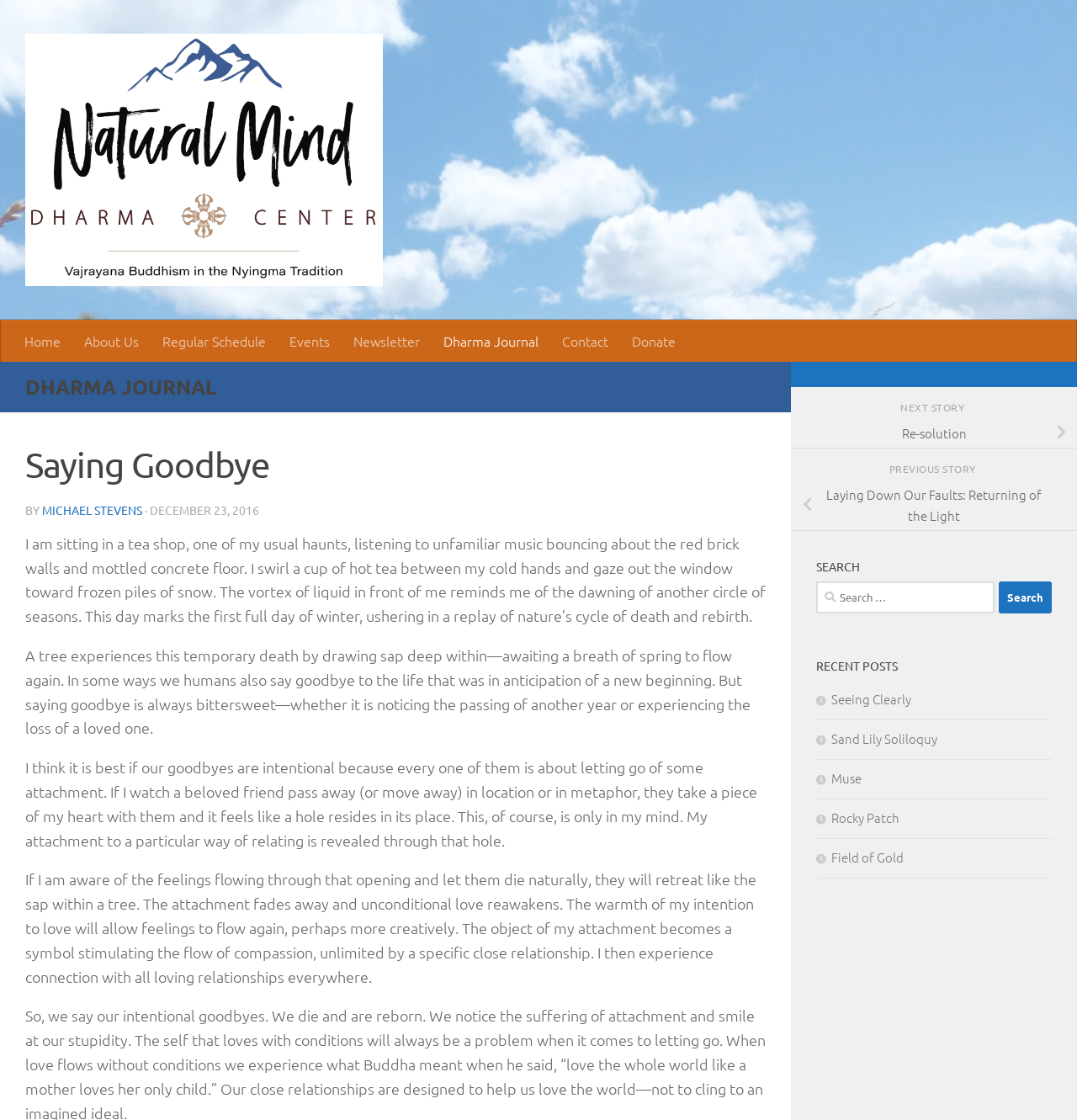Based on the element description "Sand Lily Soliloquy", predict the bounding box coordinates of the UI element.

[0.758, 0.651, 0.87, 0.667]